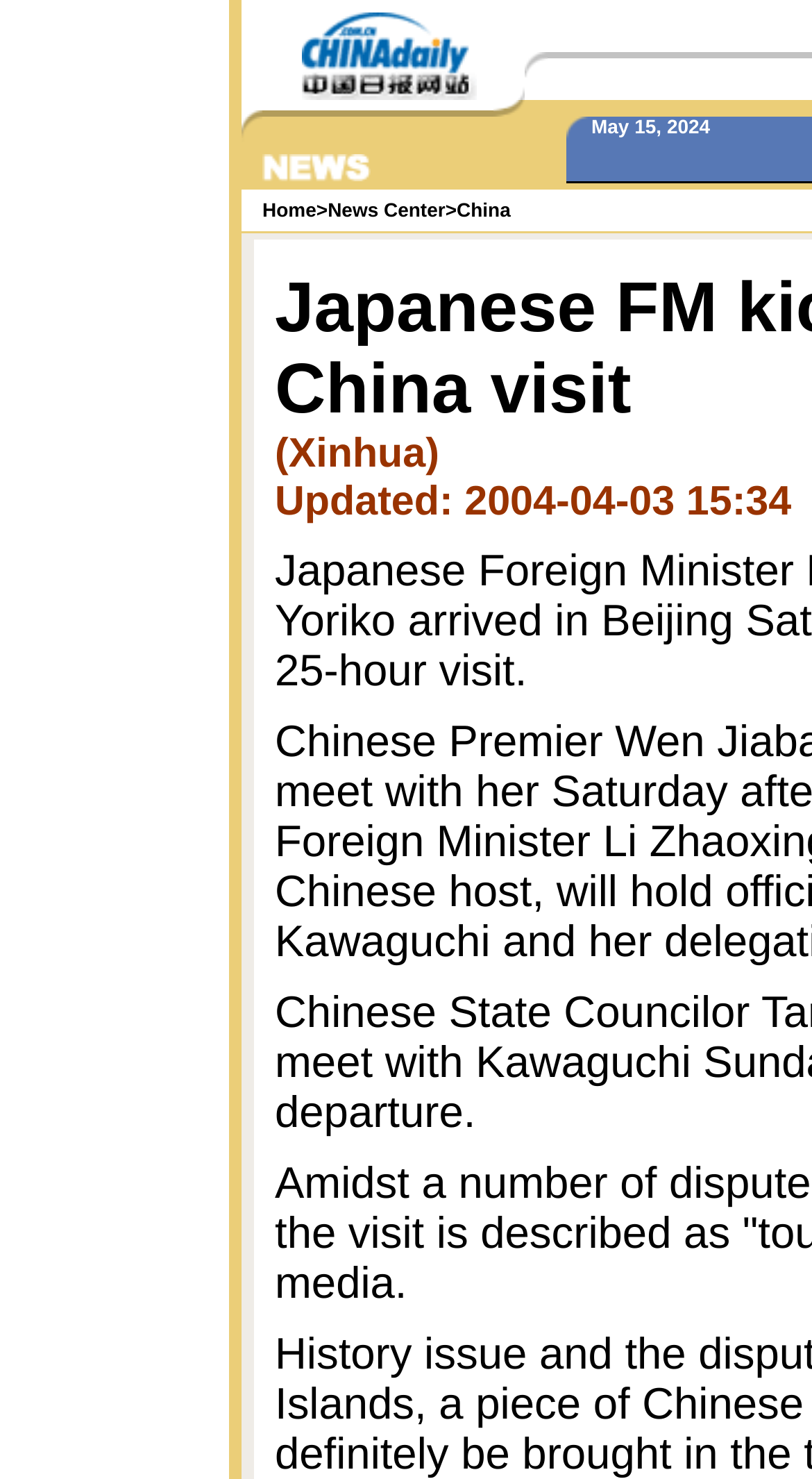Provide the bounding box coordinates, formatted as (top-left x, top-left y, bottom-right x, bottom-right y), with all values being floating point numbers between 0 and 1. Identify the bounding box of the UI element that matches the description: China

[0.562, 0.135, 0.629, 0.149]